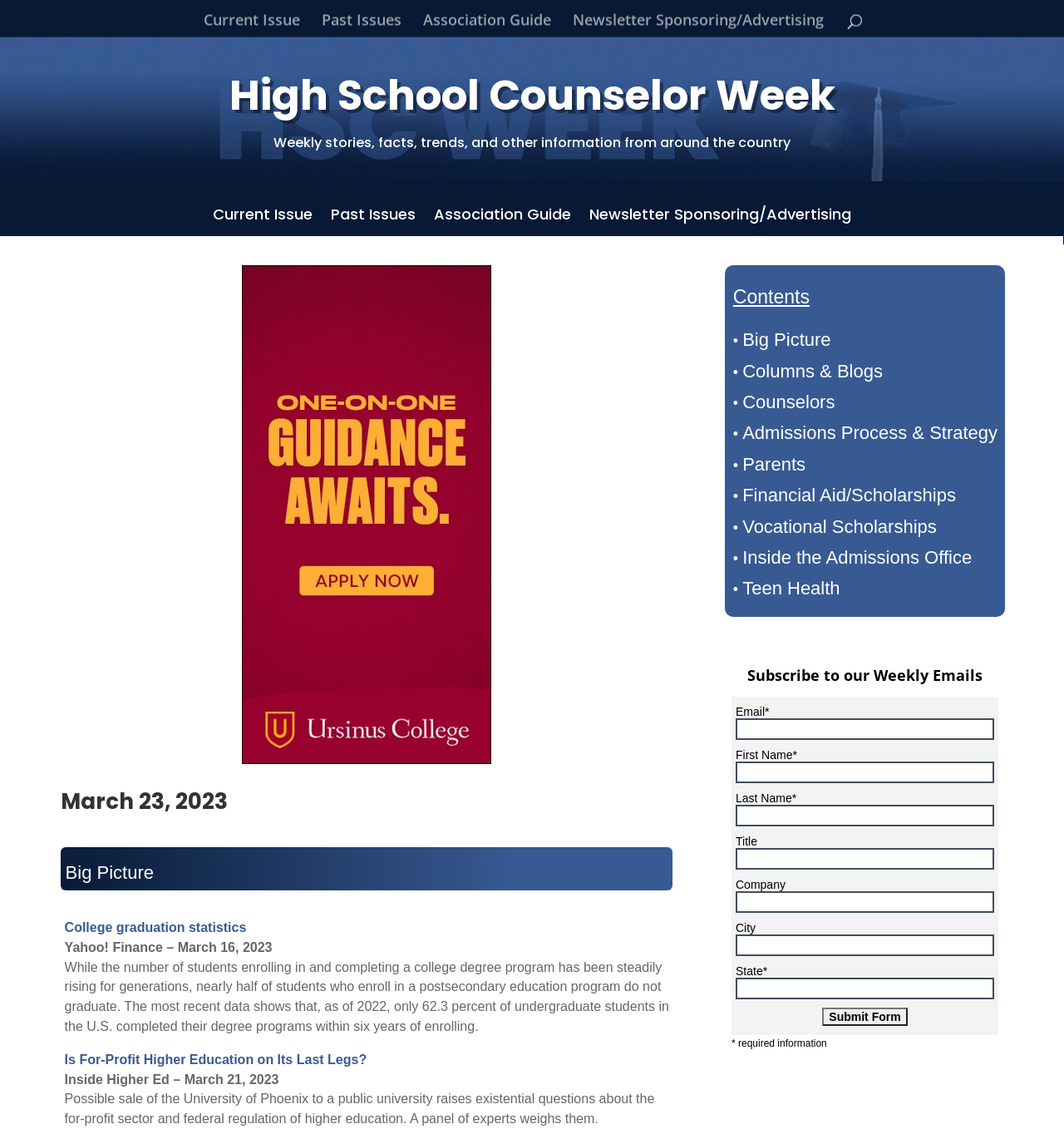Please identify the bounding box coordinates of the clickable area that will allow you to execute the instruction: "Subscribe to weekly emails".

[0.681, 0.591, 0.945, 0.612]